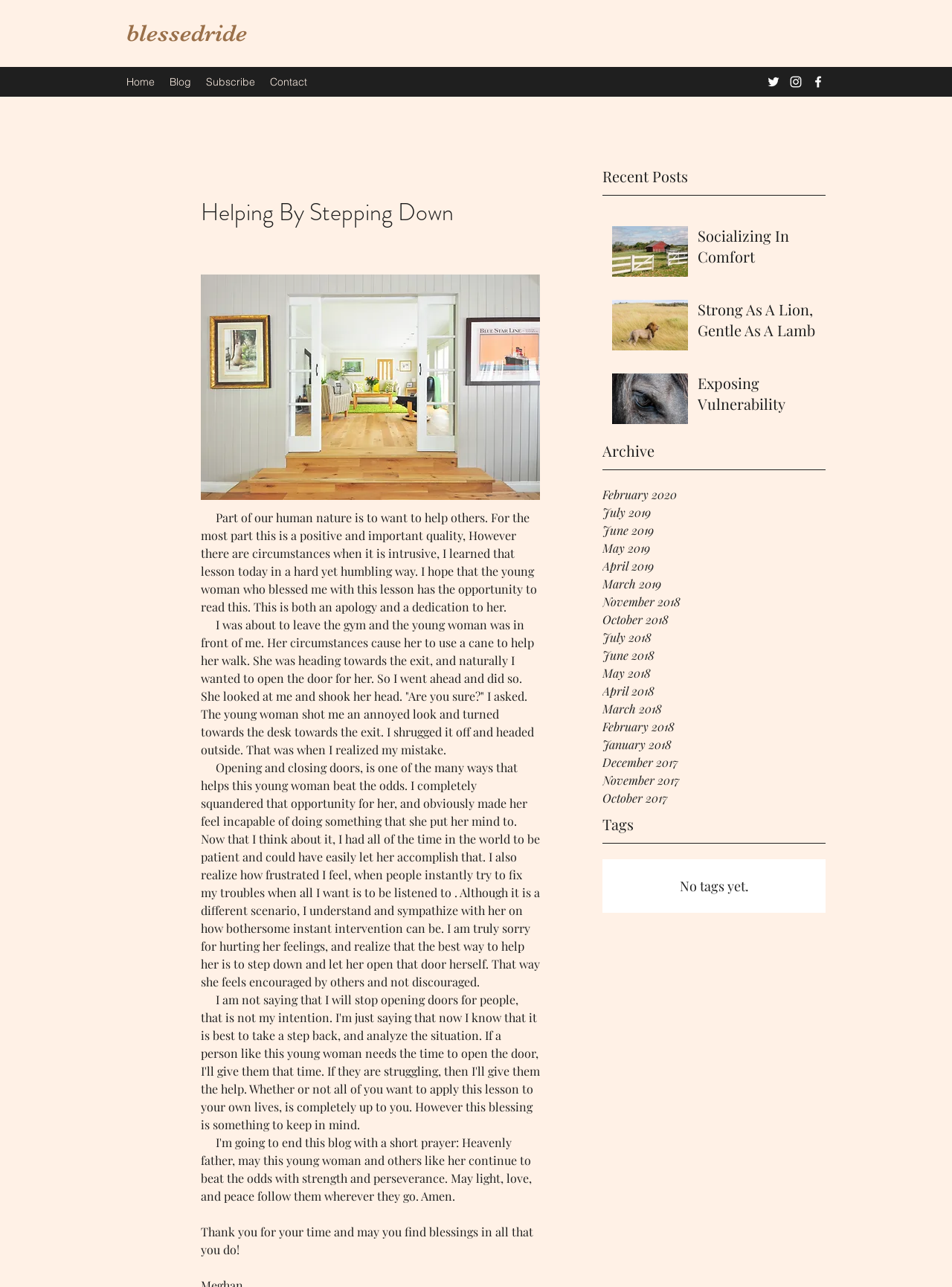What is the layout of the webpage?
Look at the image and provide a detailed response to the question.

I observed the webpage structure and found that it has a main content area with a blog post, and a sidebar on the right with links to social media, recent posts, and an archive section.